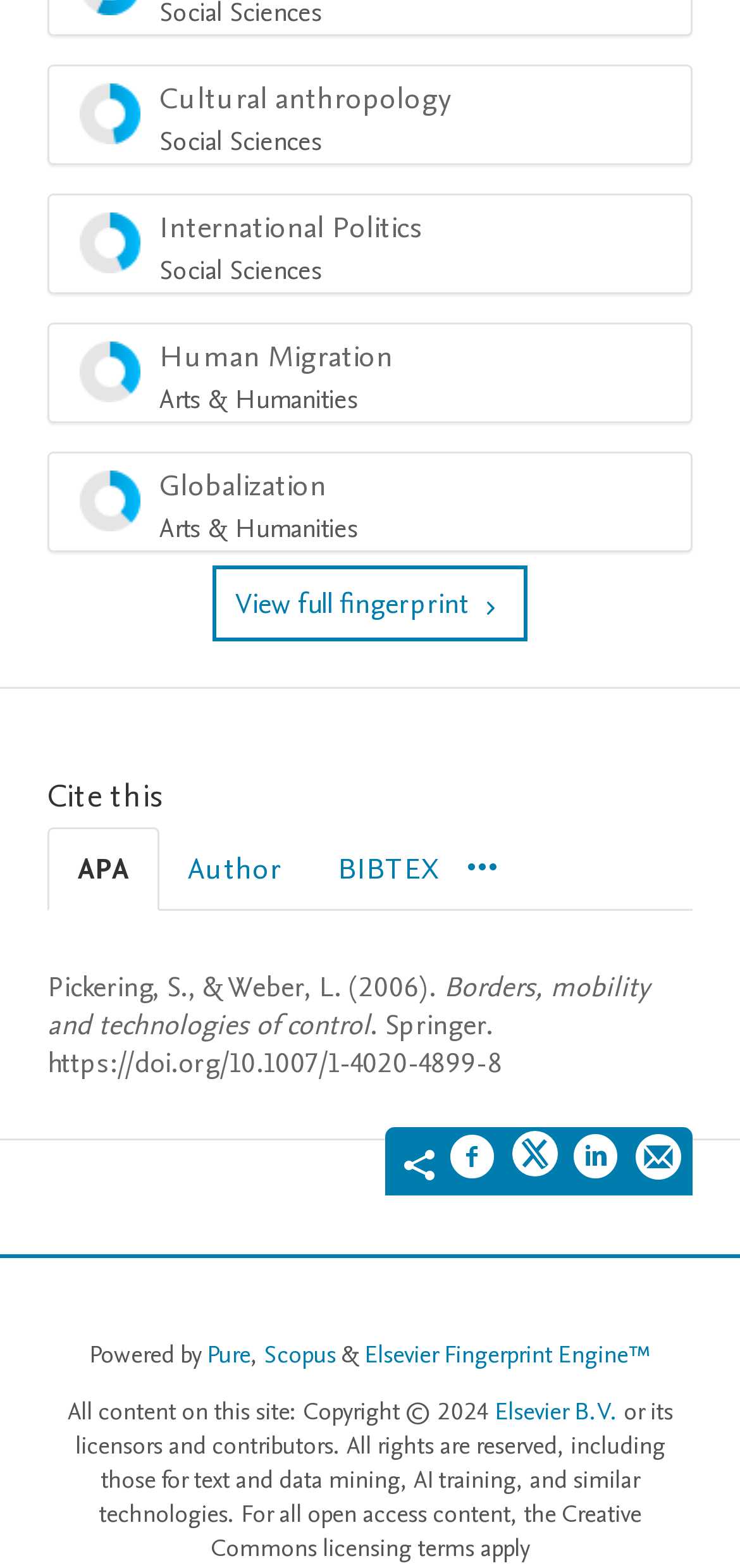Provide the bounding box coordinates of the HTML element this sentence describes: "Pure". The bounding box coordinates consist of four float numbers between 0 and 1, i.e., [left, top, right, bottom].

[0.279, 0.853, 0.338, 0.875]